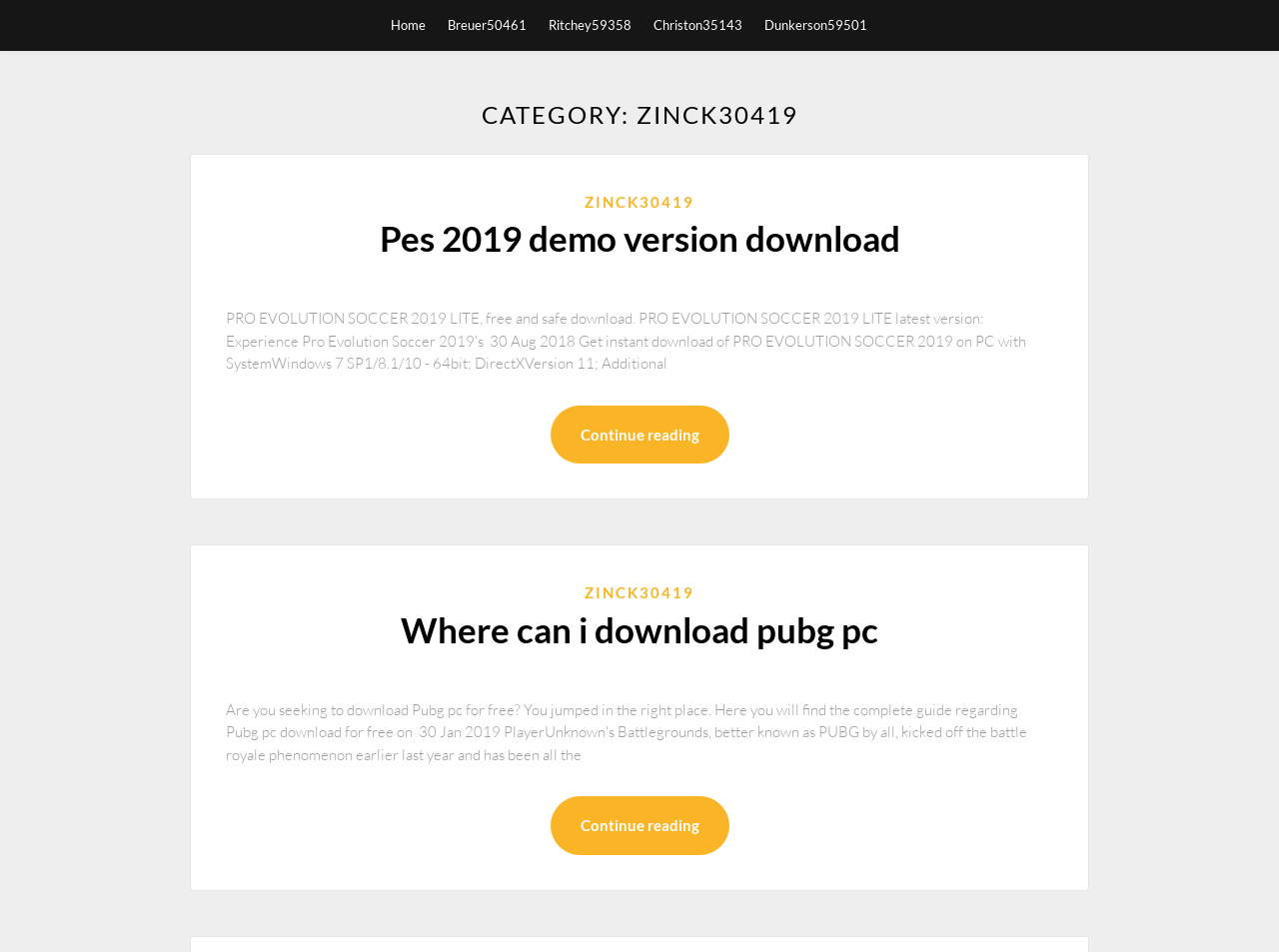Give a short answer using one word or phrase for the question:
What is the text of the link below the first article?

Continue reading